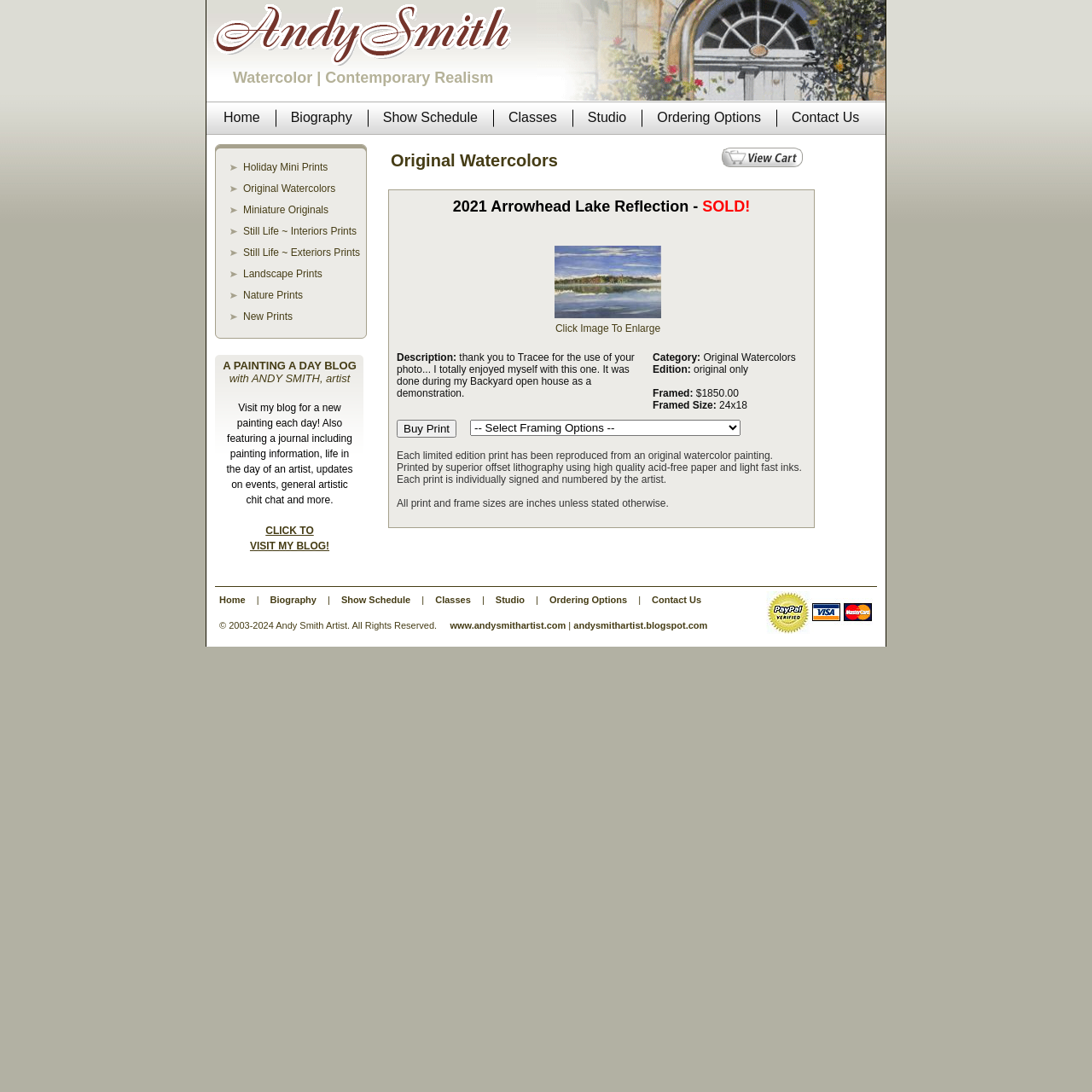Locate the bounding box coordinates of the clickable part needed for the task: "Click on the 'Original Watercolors' link".

[0.223, 0.167, 0.307, 0.178]